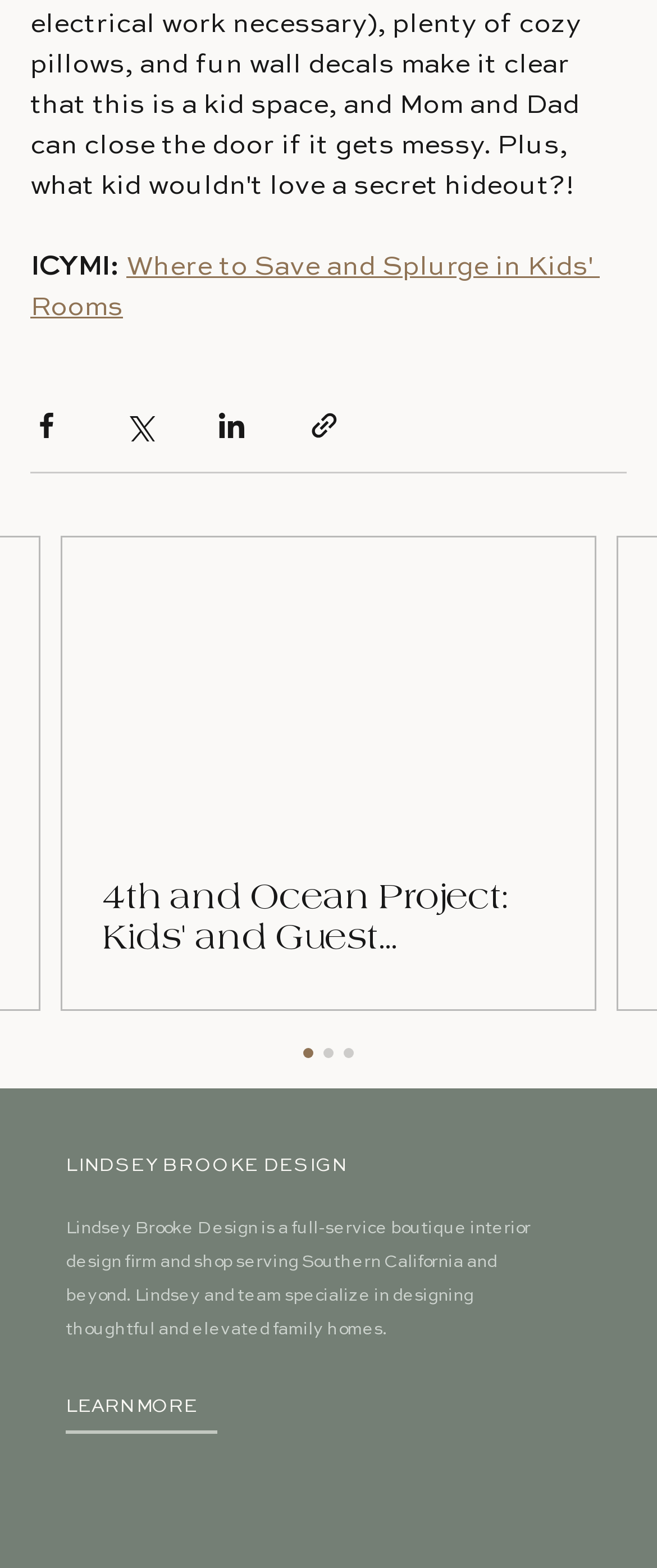Show the bounding box coordinates of the element that should be clicked to complete the task: "select 'Painting/Decorating'".

None